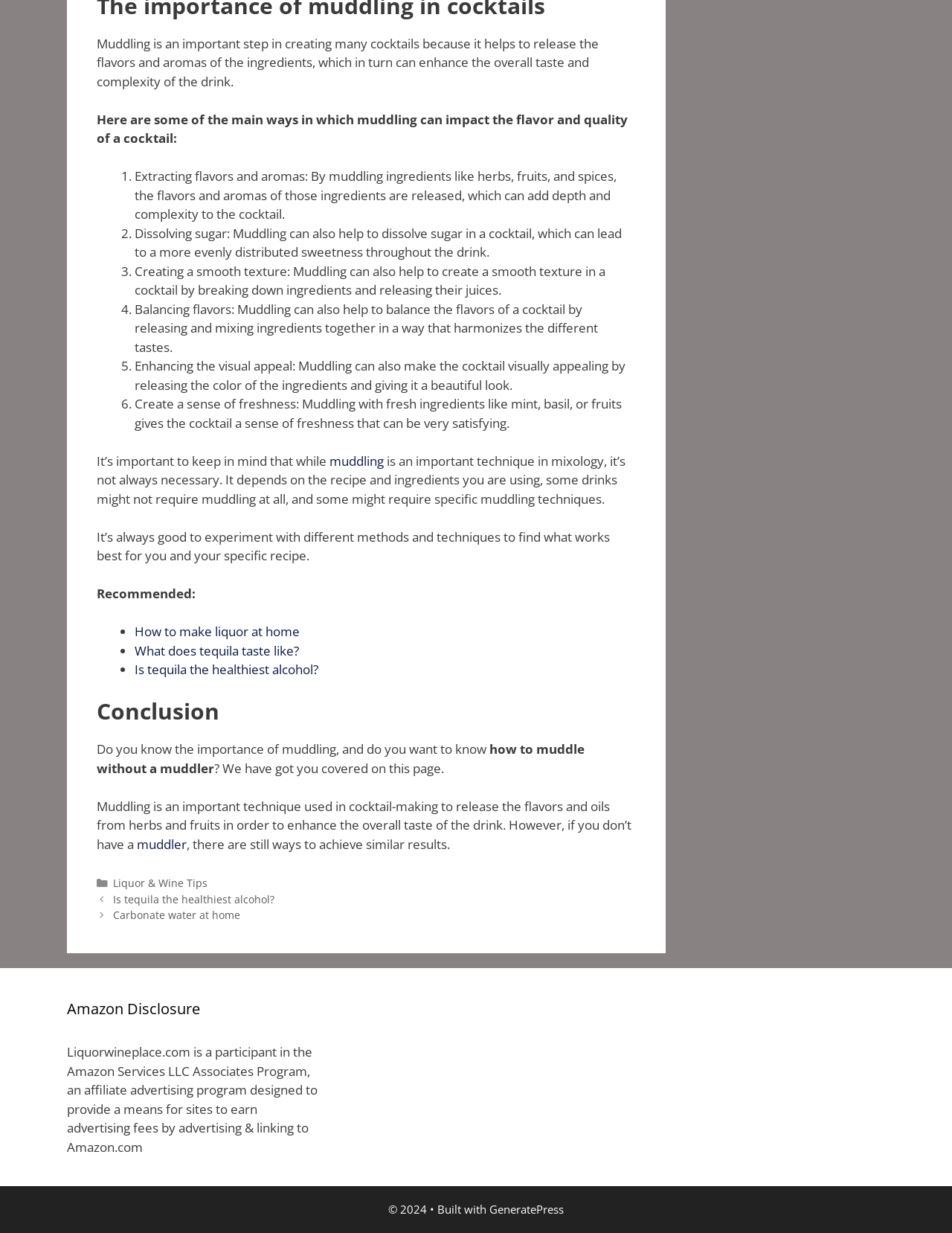Can you provide the bounding box coordinates for the element that should be clicked to implement the instruction: "Click on 'GeneratePress'"?

[0.514, 0.975, 0.592, 0.987]